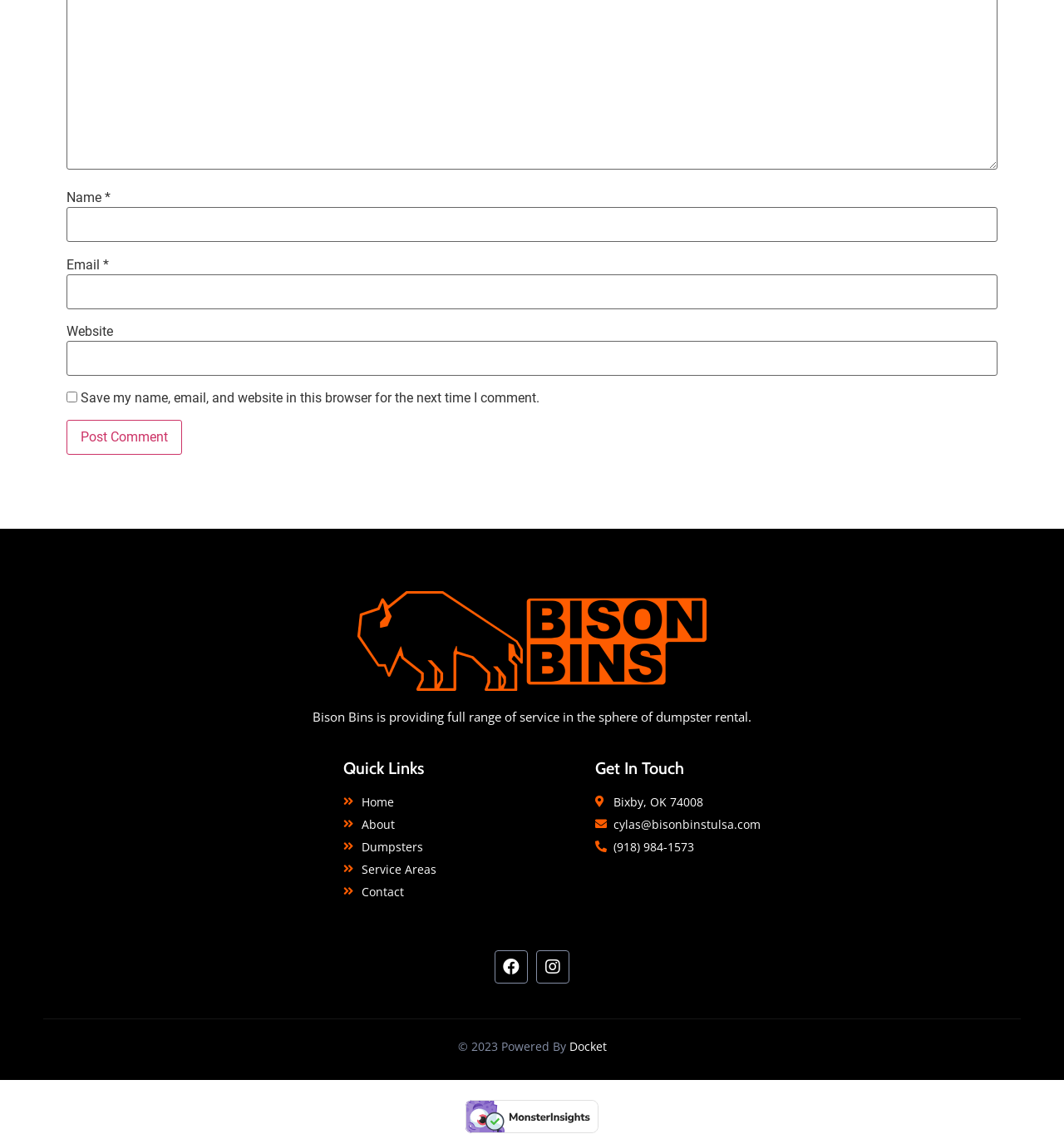Provide the bounding box coordinates of the area you need to click to execute the following instruction: "Visit the Home page".

[0.323, 0.696, 0.518, 0.712]